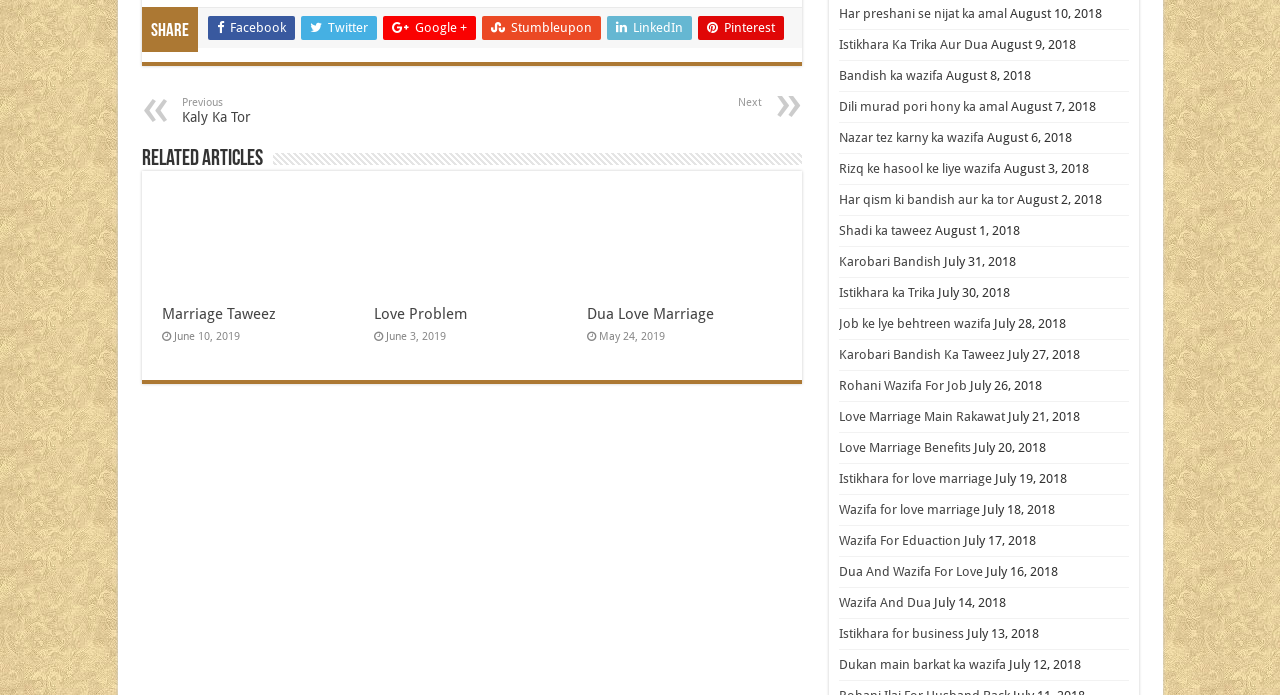Find and indicate the bounding box coordinates of the region you should select to follow the given instruction: "Read related article 'Marriage Taweez'".

[0.126, 0.275, 0.278, 0.424]